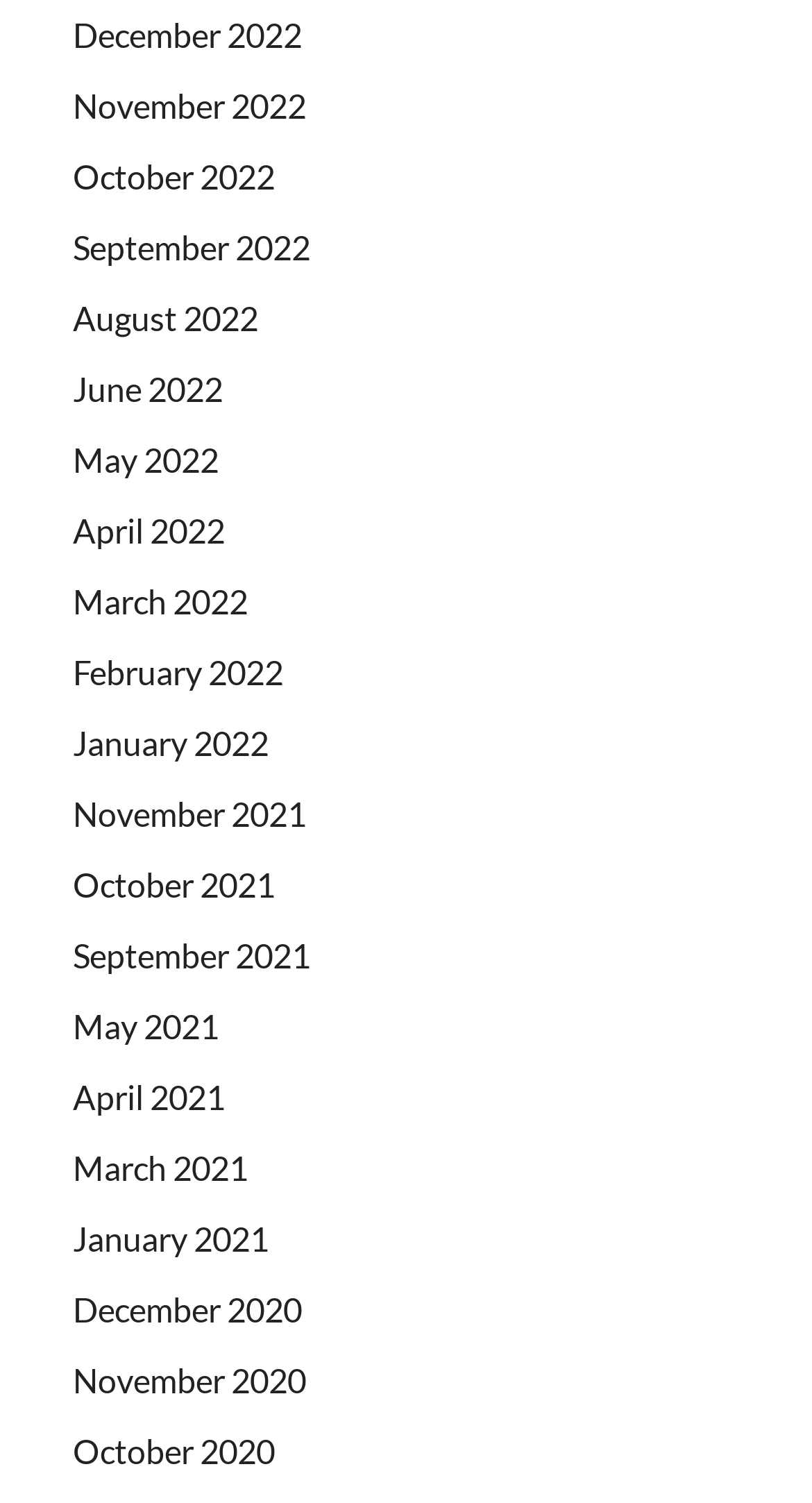What is the purpose of these links?
Analyze the image and deliver a detailed answer to the question.

The purpose of these links is likely to provide access to archived content, such as blog posts or news articles, organized by month and year. Users can click on these links to view the content from a specific month and year.